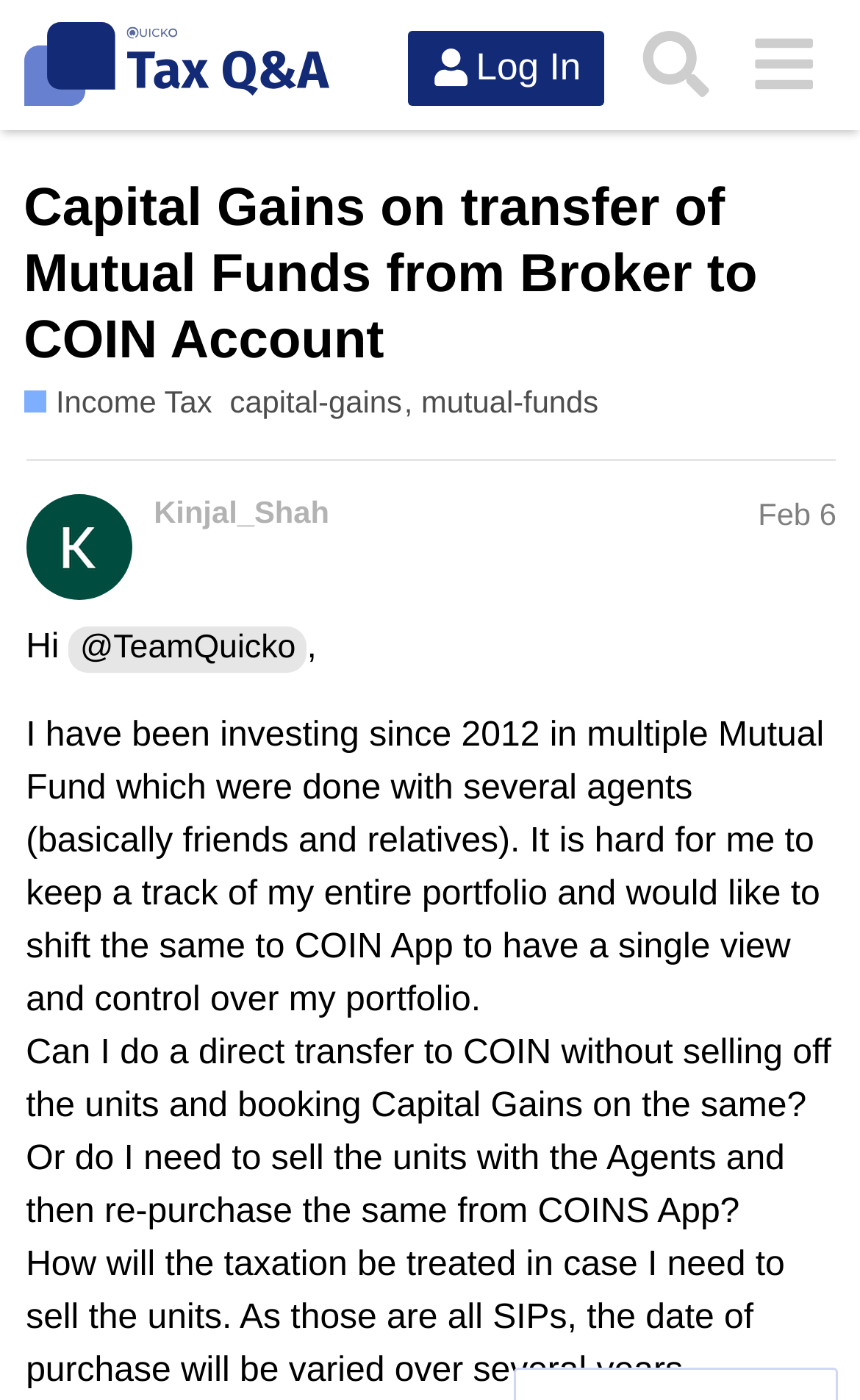Who is the author of the question?
Using the picture, provide a one-word or short phrase answer.

Kinjal_Shah